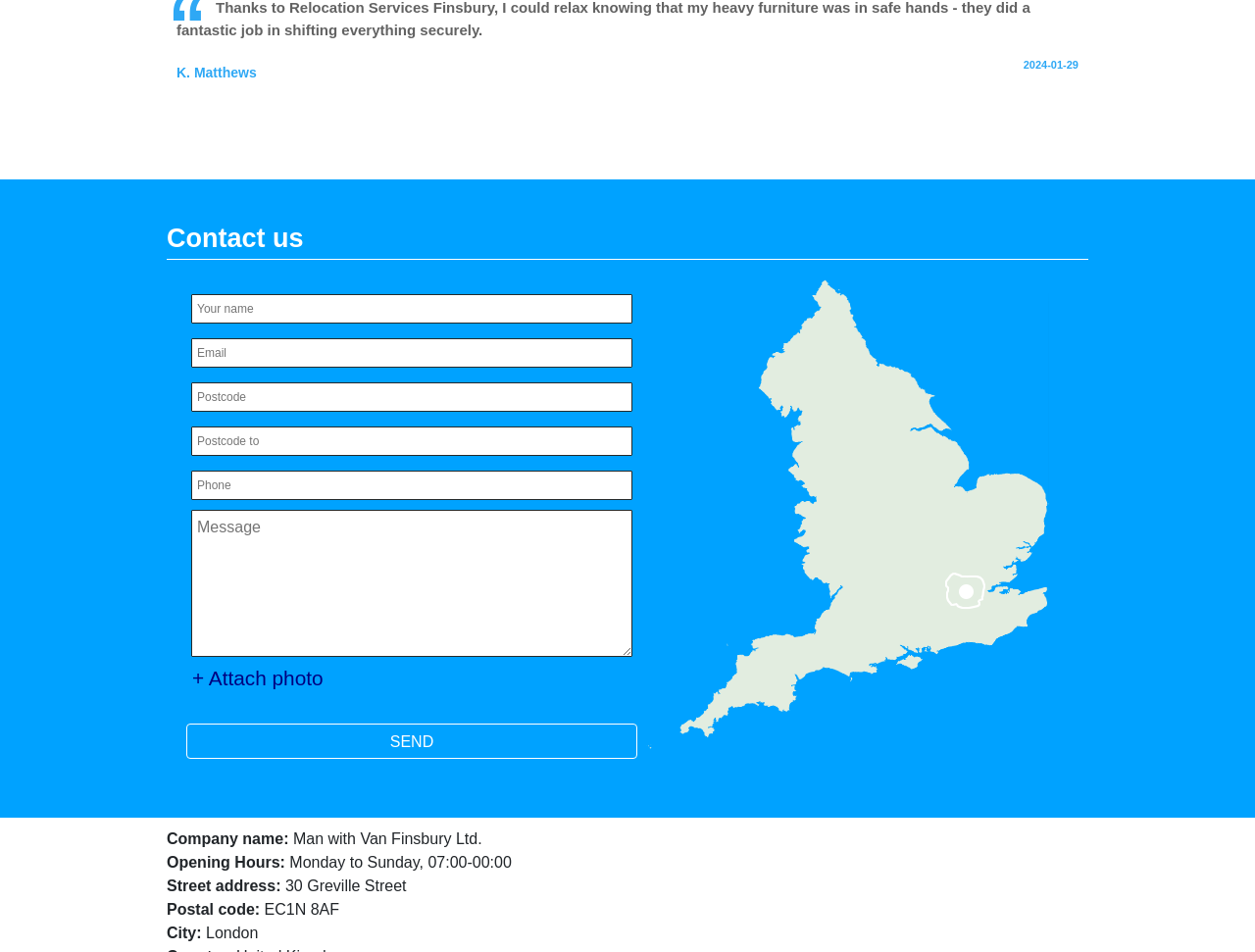Identify the bounding box coordinates of the clickable region required to complete the instruction: "Attach a photo". The coordinates should be given as four float numbers within the range of 0 and 1, i.e., [left, top, right, bottom].

[0.148, 0.695, 0.262, 0.729]